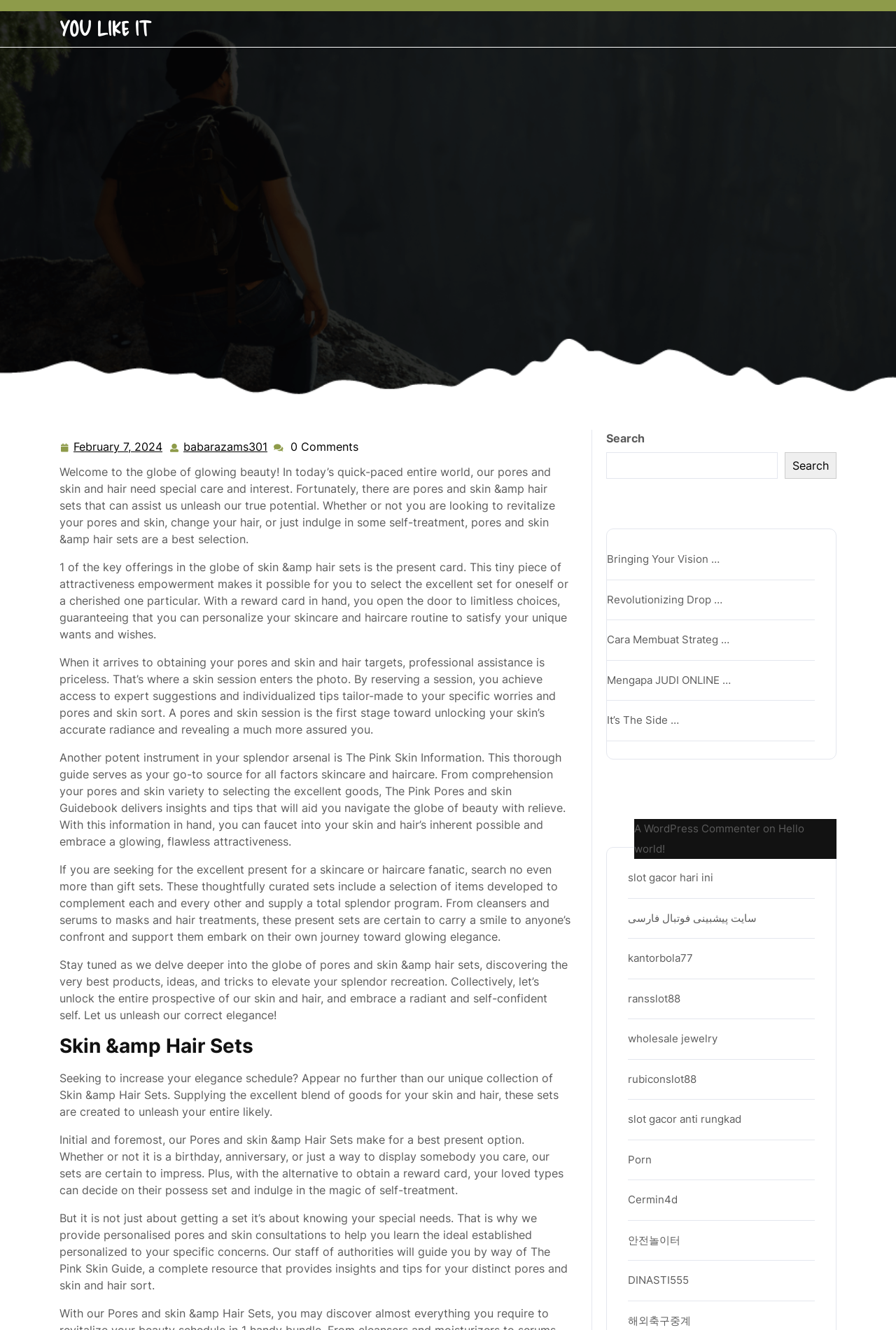What is the focus of the skin session mentioned on this webpage?
Refer to the image and provide a one-word or short phrase answer.

Expert advice and personalized tips